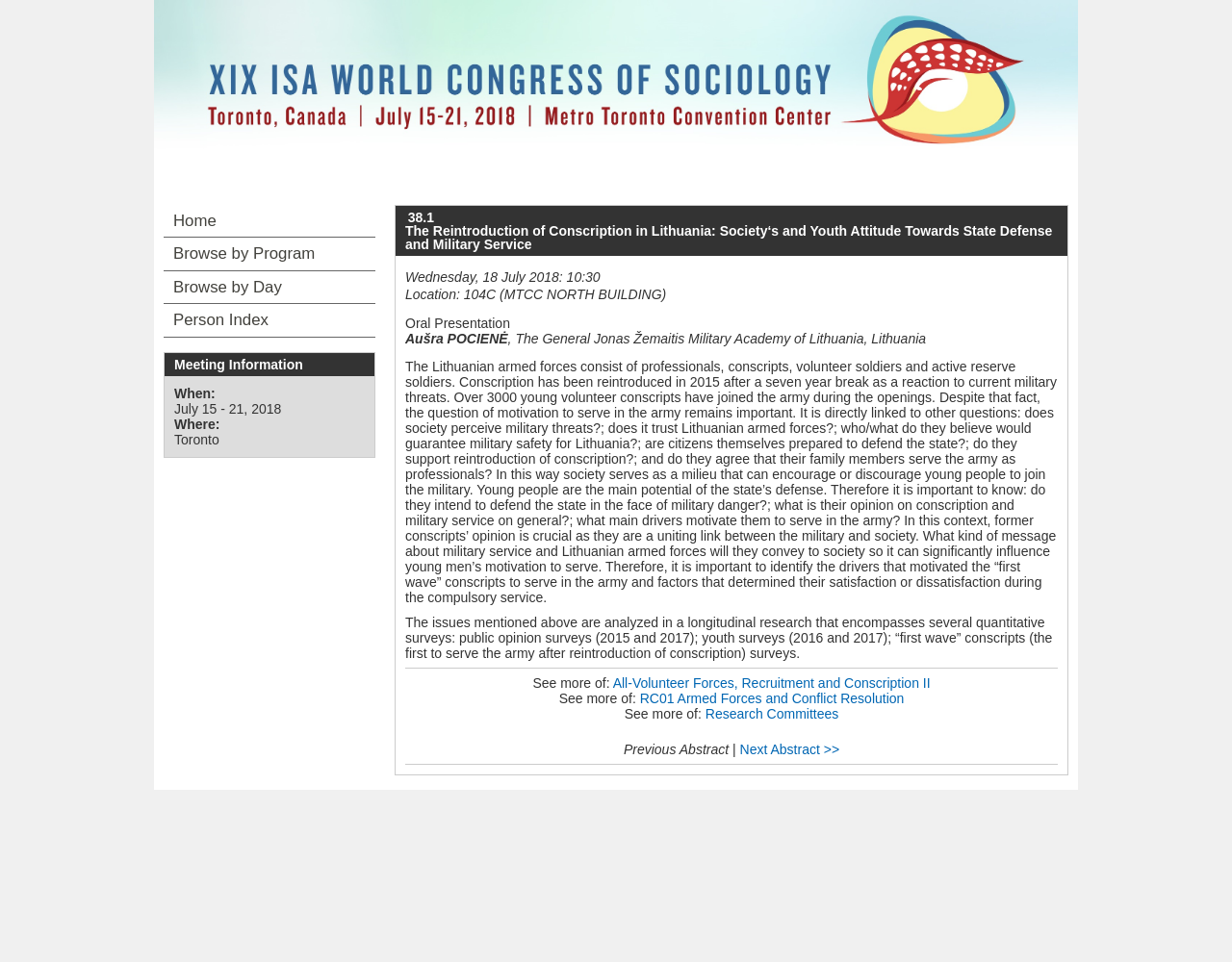Please determine the bounding box coordinates of the element's region to click for the following instruction: "Go to the Home page".

[0.133, 0.213, 0.305, 0.246]